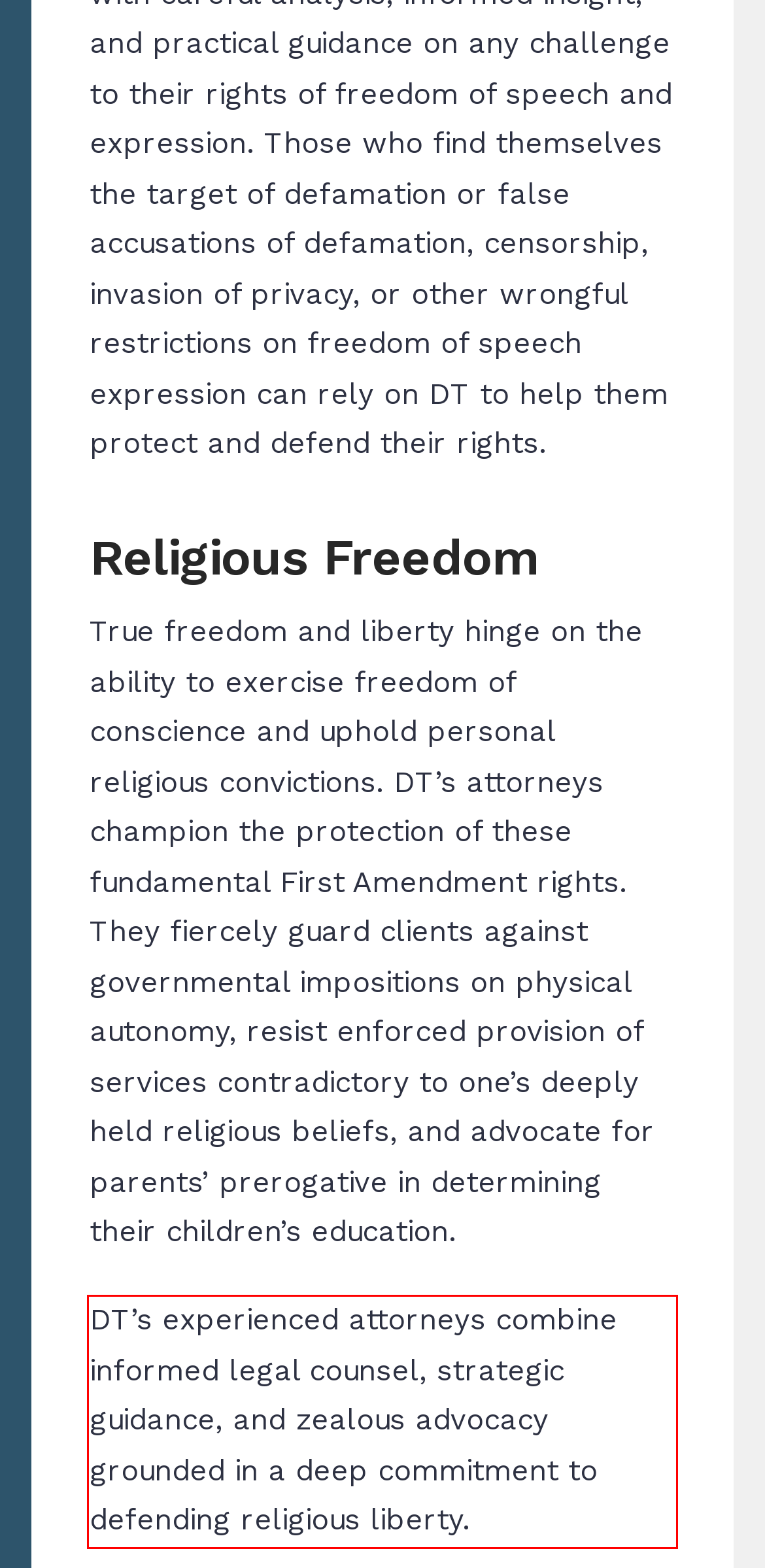You have a screenshot with a red rectangle around a UI element. Recognize and extract the text within this red bounding box using OCR.

DT’s experienced attorneys combine informed legal counsel, strategic guidance, and zealous advocacy grounded in a deep commitment to defending religious liberty.